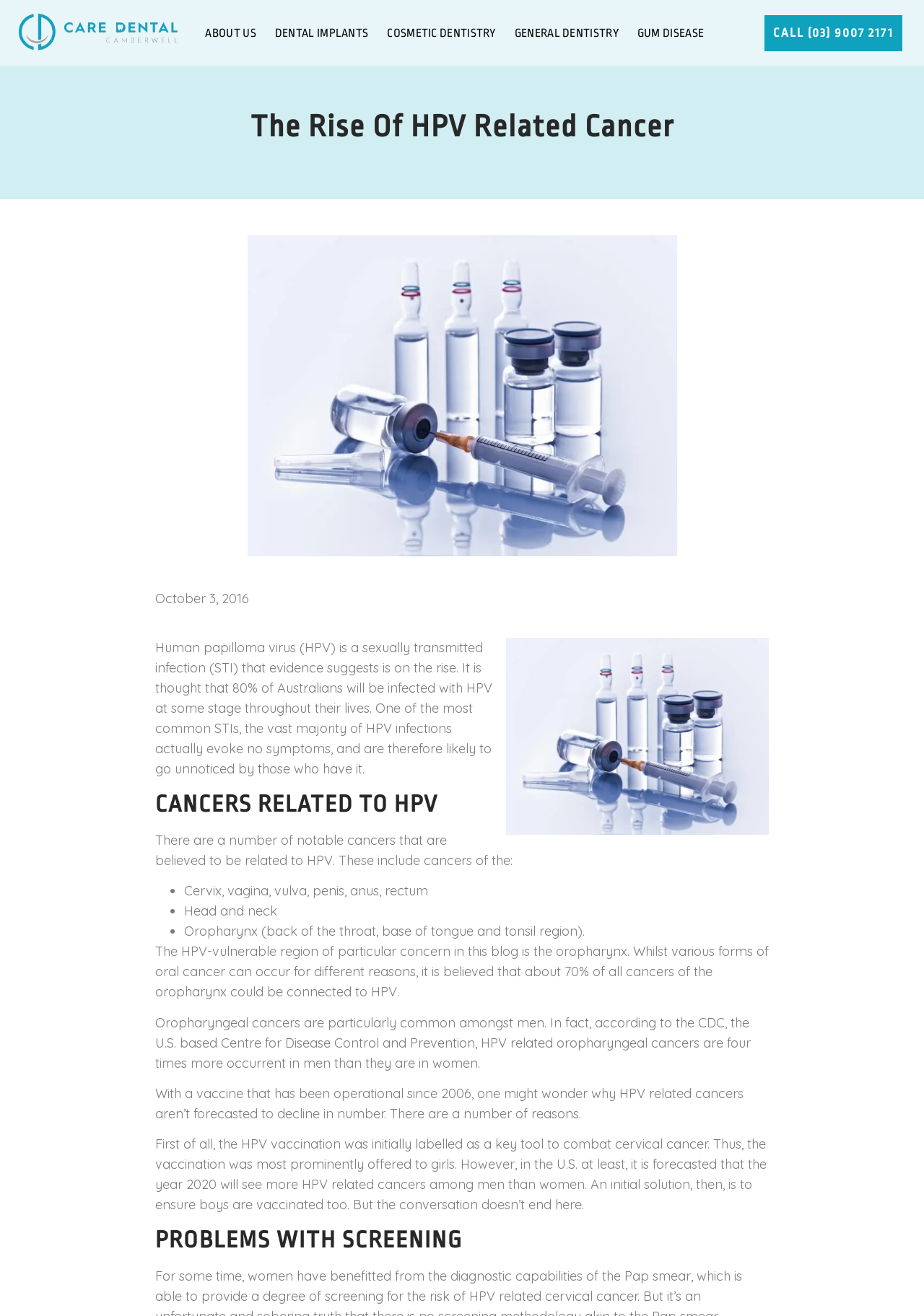What is the year when the HPV vaccination was first operational?
Answer the question based on the image using a single word or a brief phrase.

2006